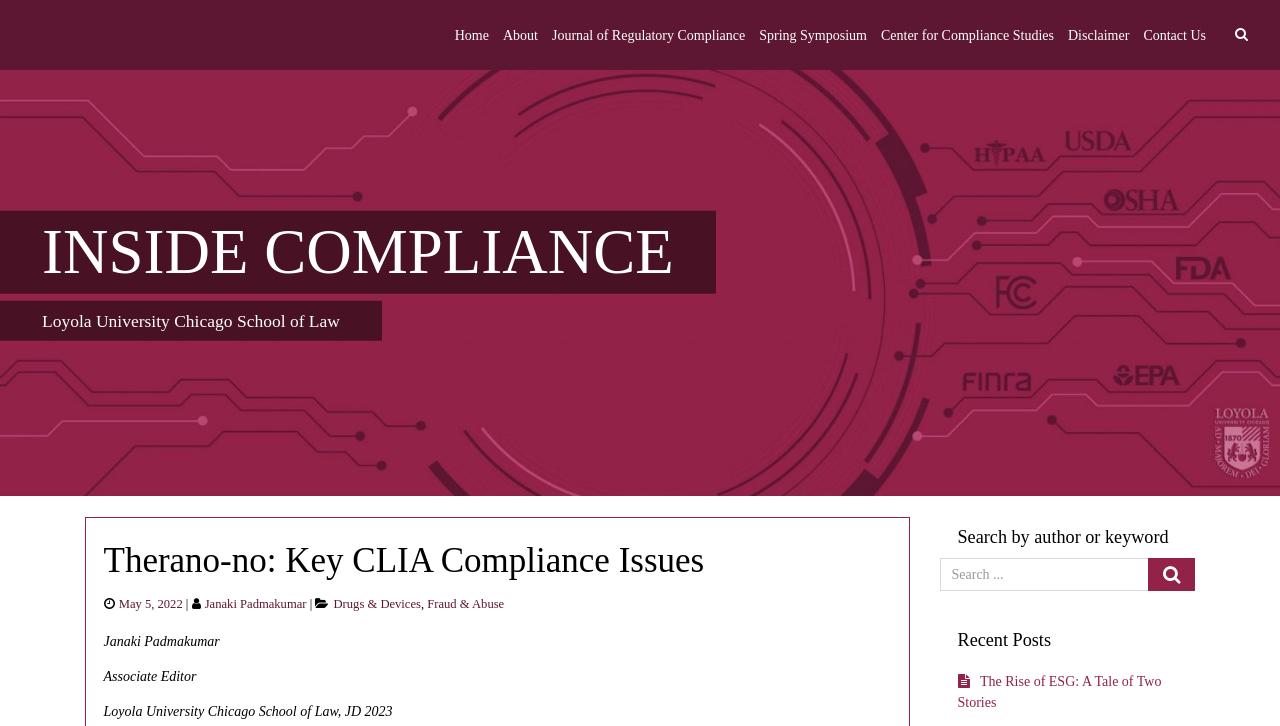Kindly determine the bounding box coordinates for the clickable area to achieve the given instruction: "search for a keyword".

[0.734, 0.768, 0.898, 0.815]